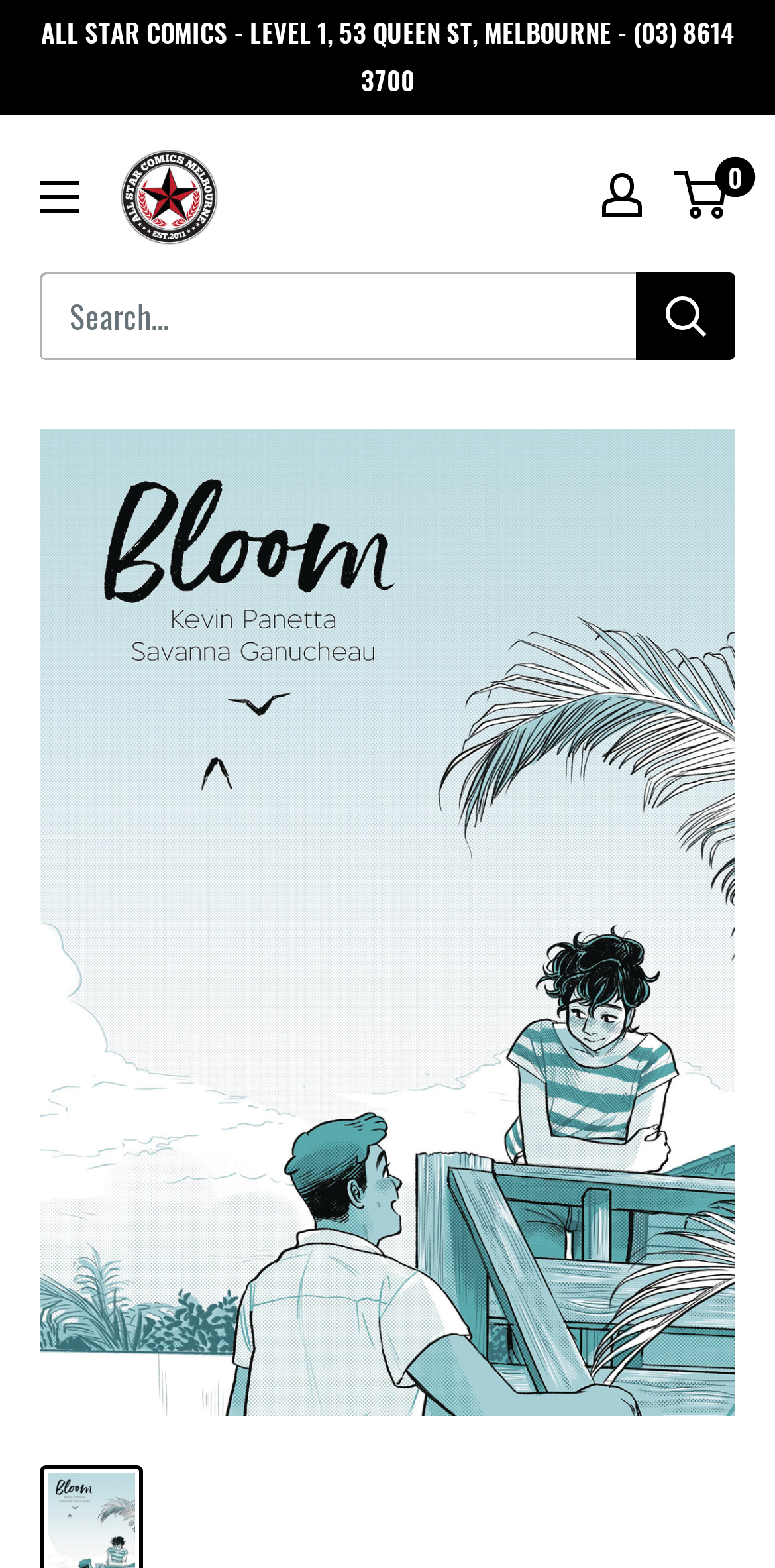What is the name of the comic book displayed on the page? From the image, respond with a single word or brief phrase.

BLOOM HC GN